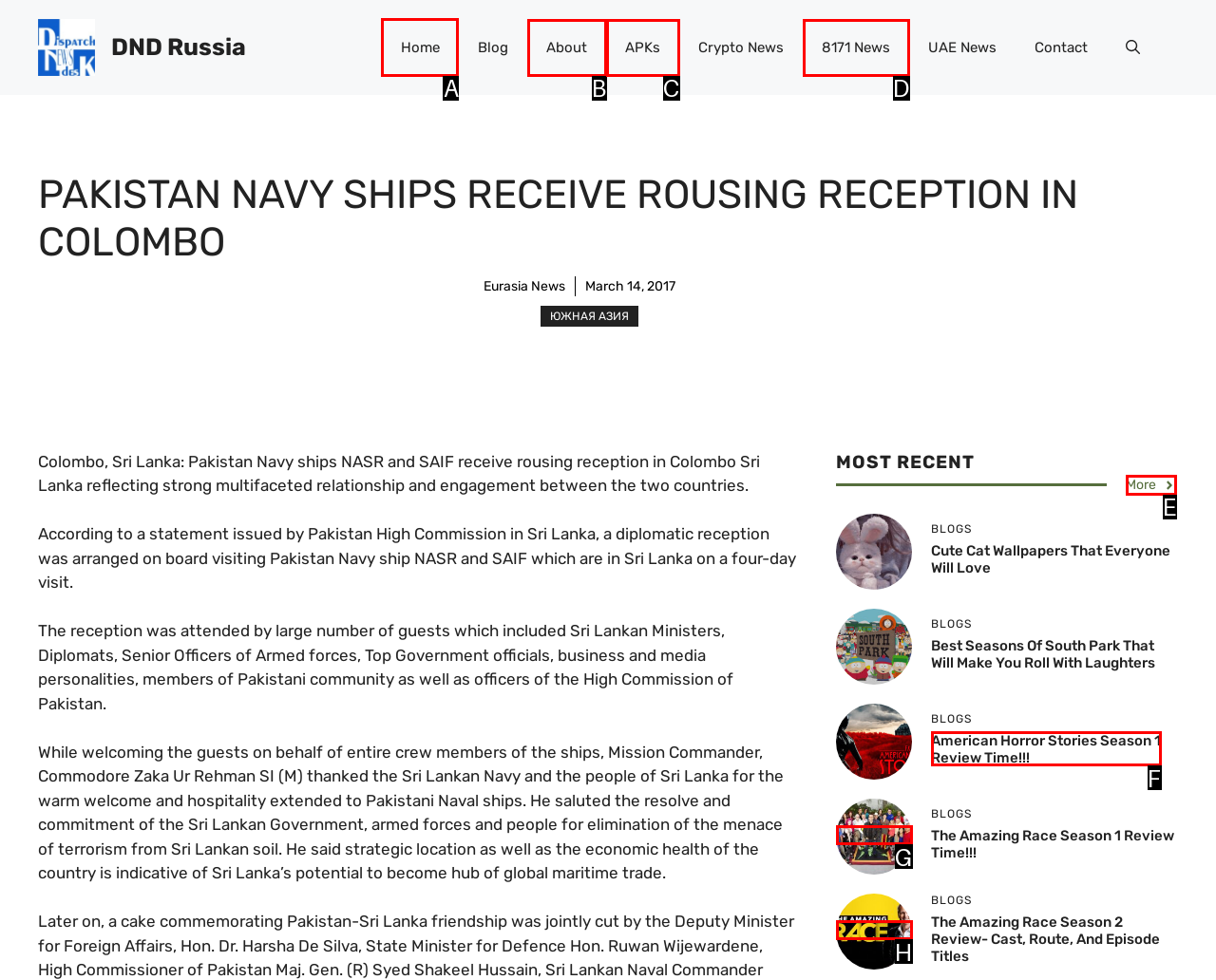Indicate which UI element needs to be clicked to fulfill the task: Click on the 'Home' link
Answer with the letter of the chosen option from the available choices directly.

A